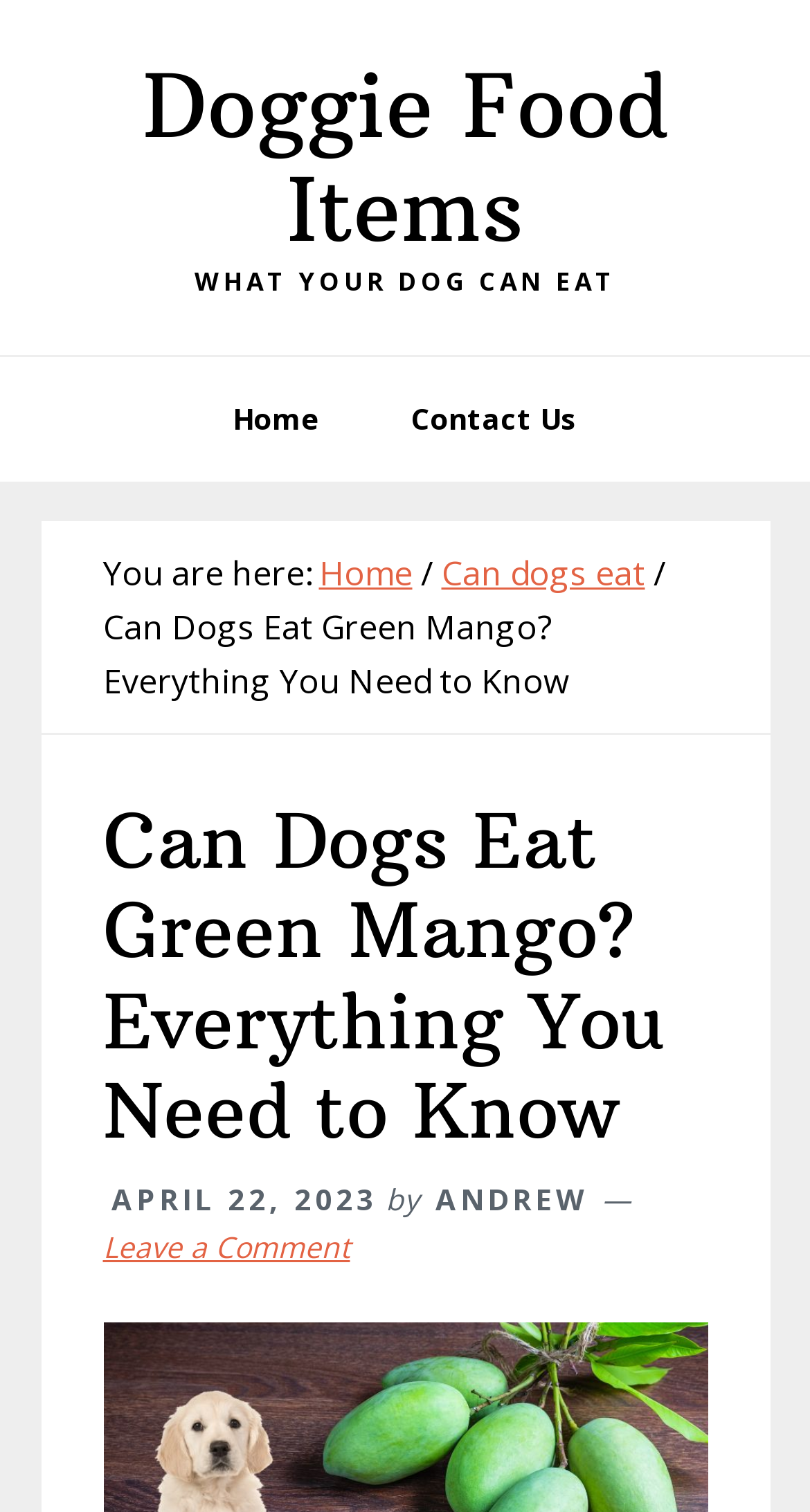Look at the image and answer the question in detail:
What is the date of the article?

I found the date of the article by looking at the time element below the article title, which displays the date 'APRIL 22, 2023'.